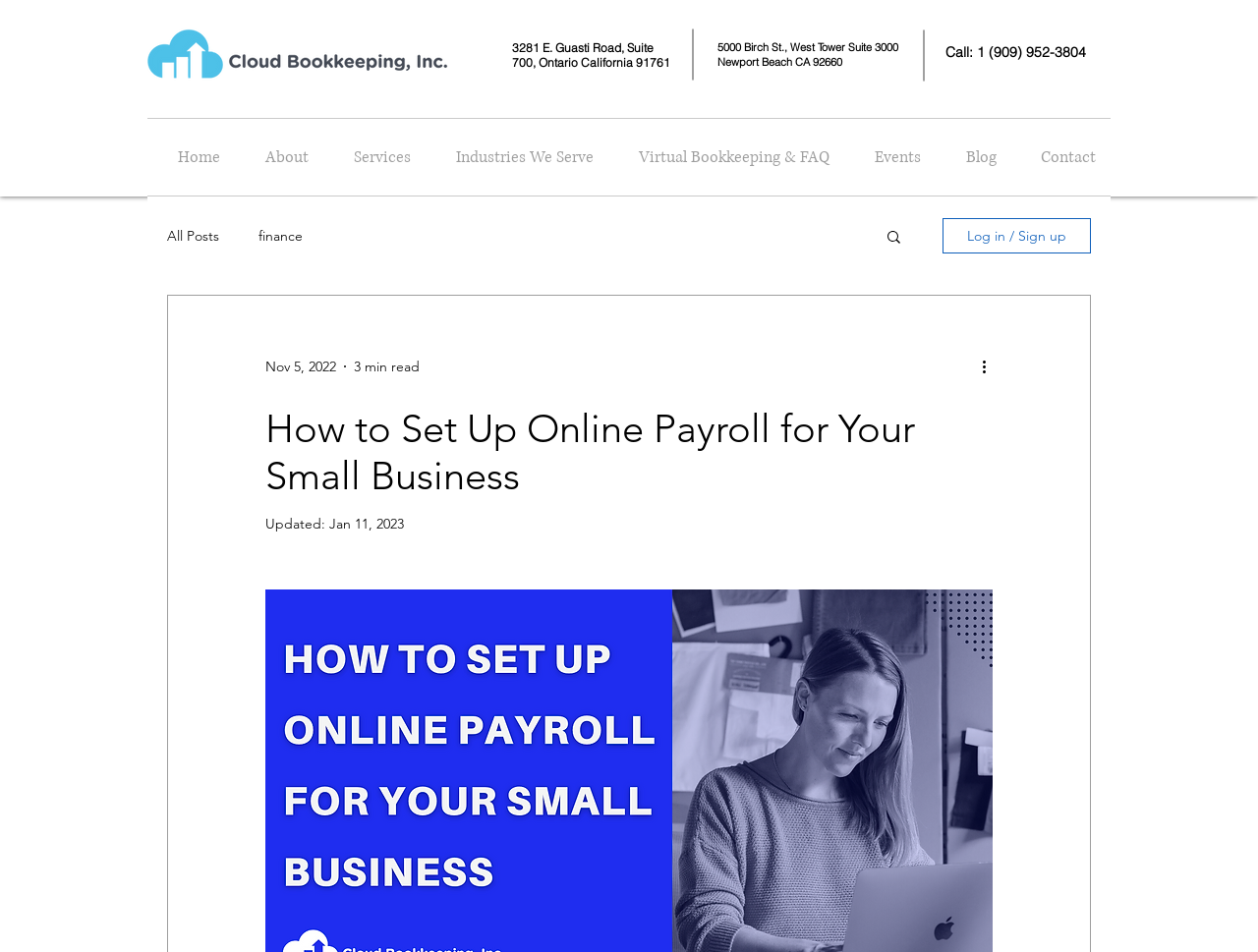Please answer the following question using a single word or phrase: What is the address of the company's office in Newport Beach?

5000 Birch St., West Tower Suite 3000 Newport Beach CA 92660